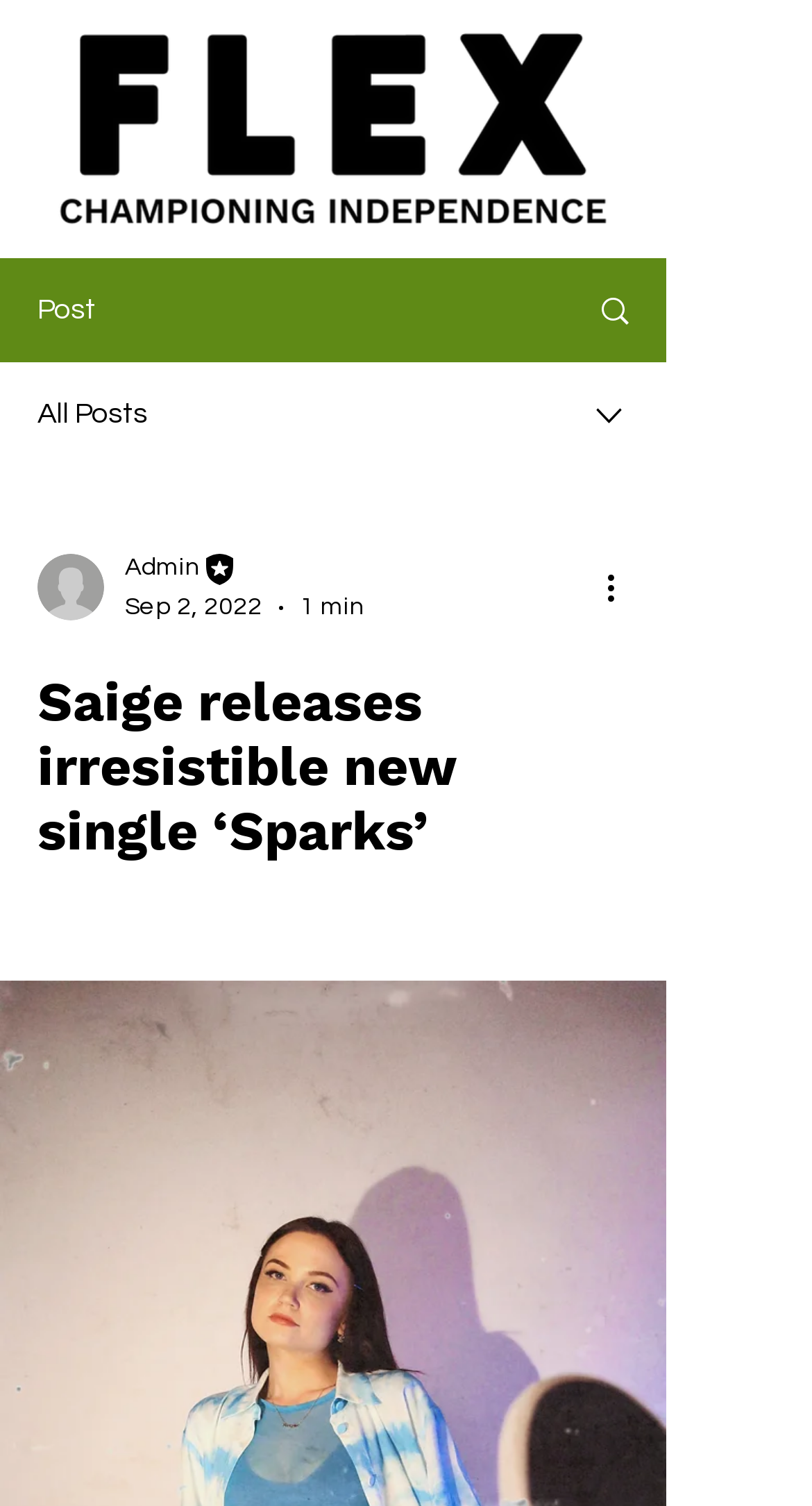Provide a thorough description of this webpage.

The webpage is about Saige, a rising star in the Irish music scene, and her new single 'Sparks'. At the top left of the page, there is a black icon, 'Black-2.png', accompanied by a 'Post' label. To the right of the icon, there is a link with an image. Below the icon, there are two more links, 'All Posts' and another with an image. 

On the top right side of the page, there is a combobox with a dropdown menu. Below the combobox, there is a section with the writer's picture, followed by labels 'Admin', 'Editor', and a date 'Sep 2, 2022'. Next to the date, there is a label '1 min'. 

Further down, there is a button 'More actions' with an image. The main content of the page is a heading that reads 'Saige releases irresistible new single ‘Sparks’', which takes up a significant portion of the page.